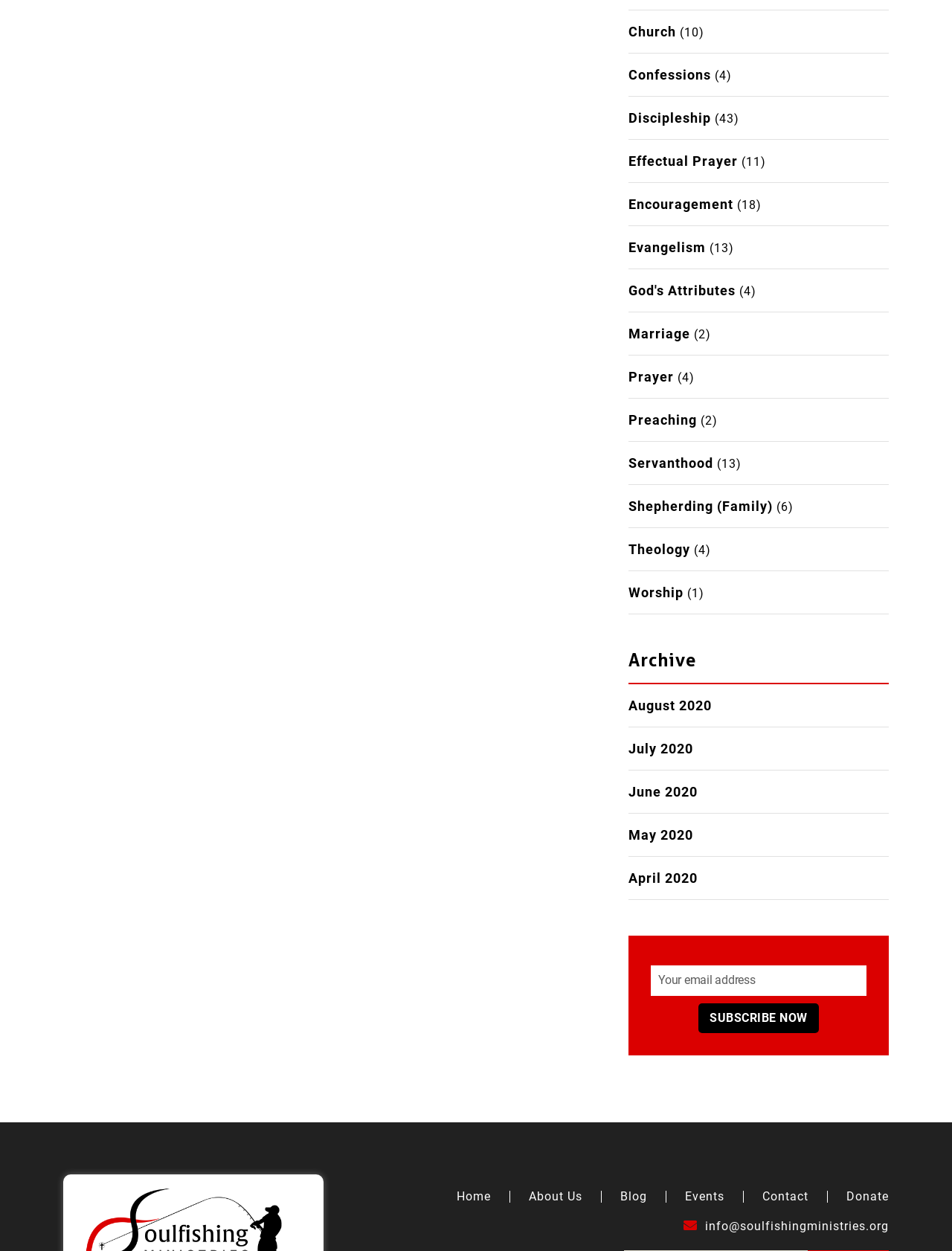Please locate the bounding box coordinates of the region I need to click to follow this instruction: "Check the 'Archive' section".

[0.66, 0.52, 0.934, 0.547]